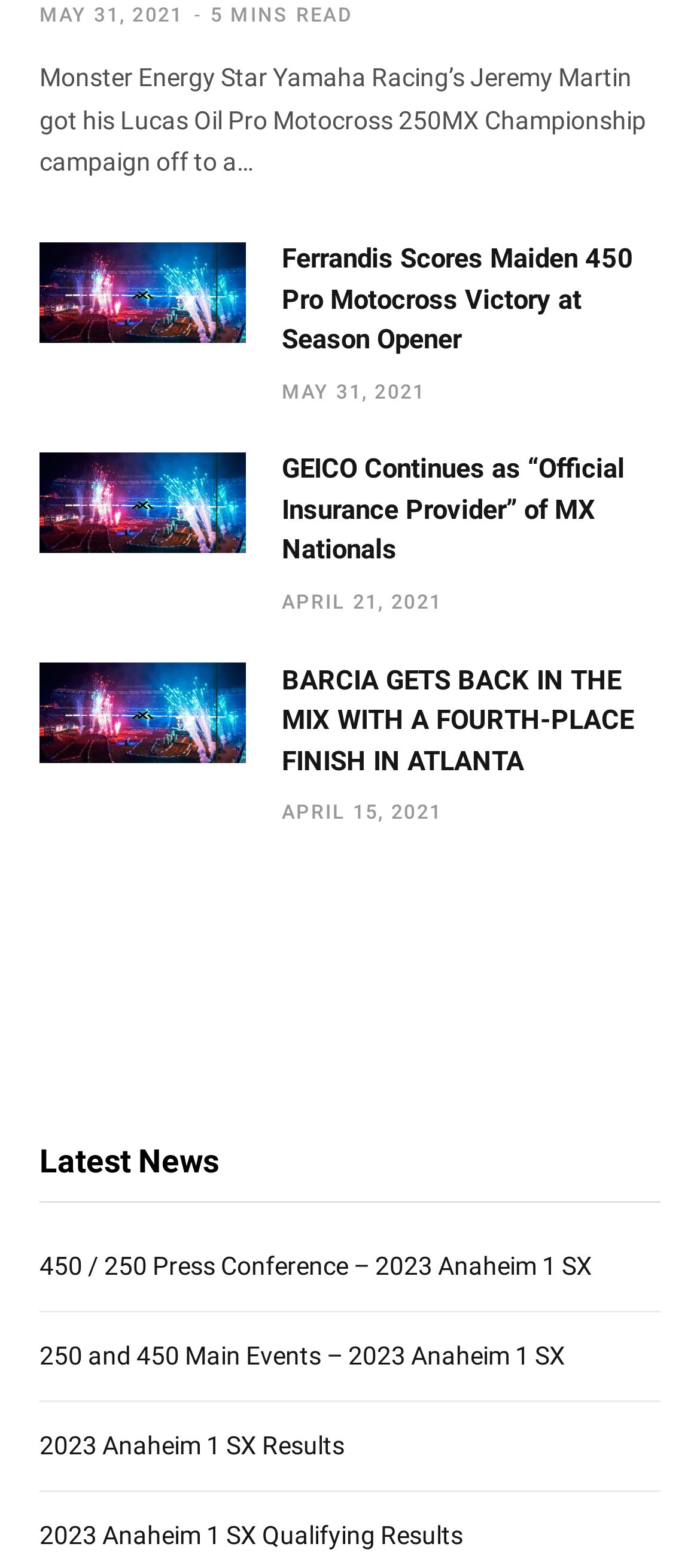How many articles are on this webpage?
Refer to the image and answer the question using a single word or phrase.

3